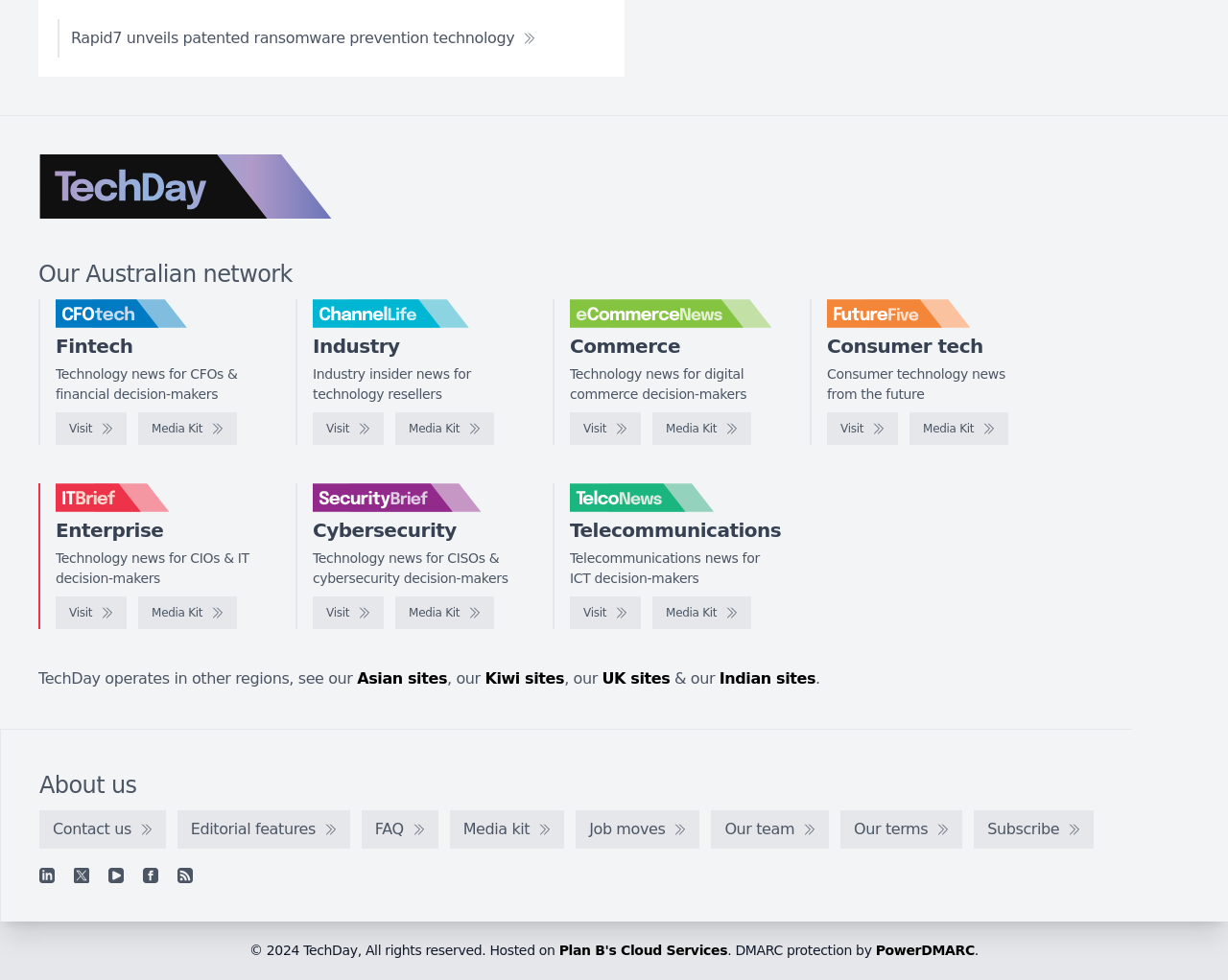Find the bounding box coordinates for the UI element that matches this description: "Contact Us Today!".

None